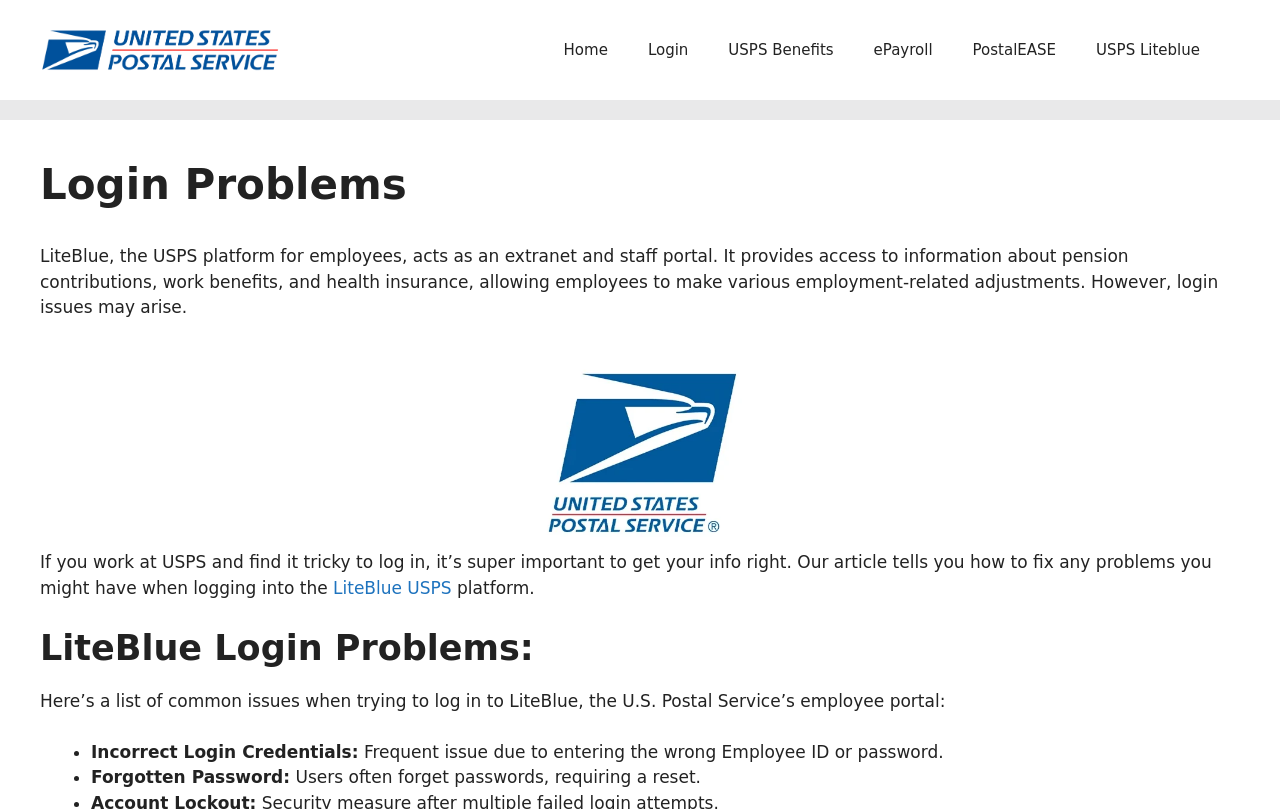Determine the bounding box for the described HTML element: "LiteBlue USPS". Ensure the coordinates are four float numbers between 0 and 1 in the format [left, top, right, bottom].

[0.26, 0.714, 0.353, 0.739]